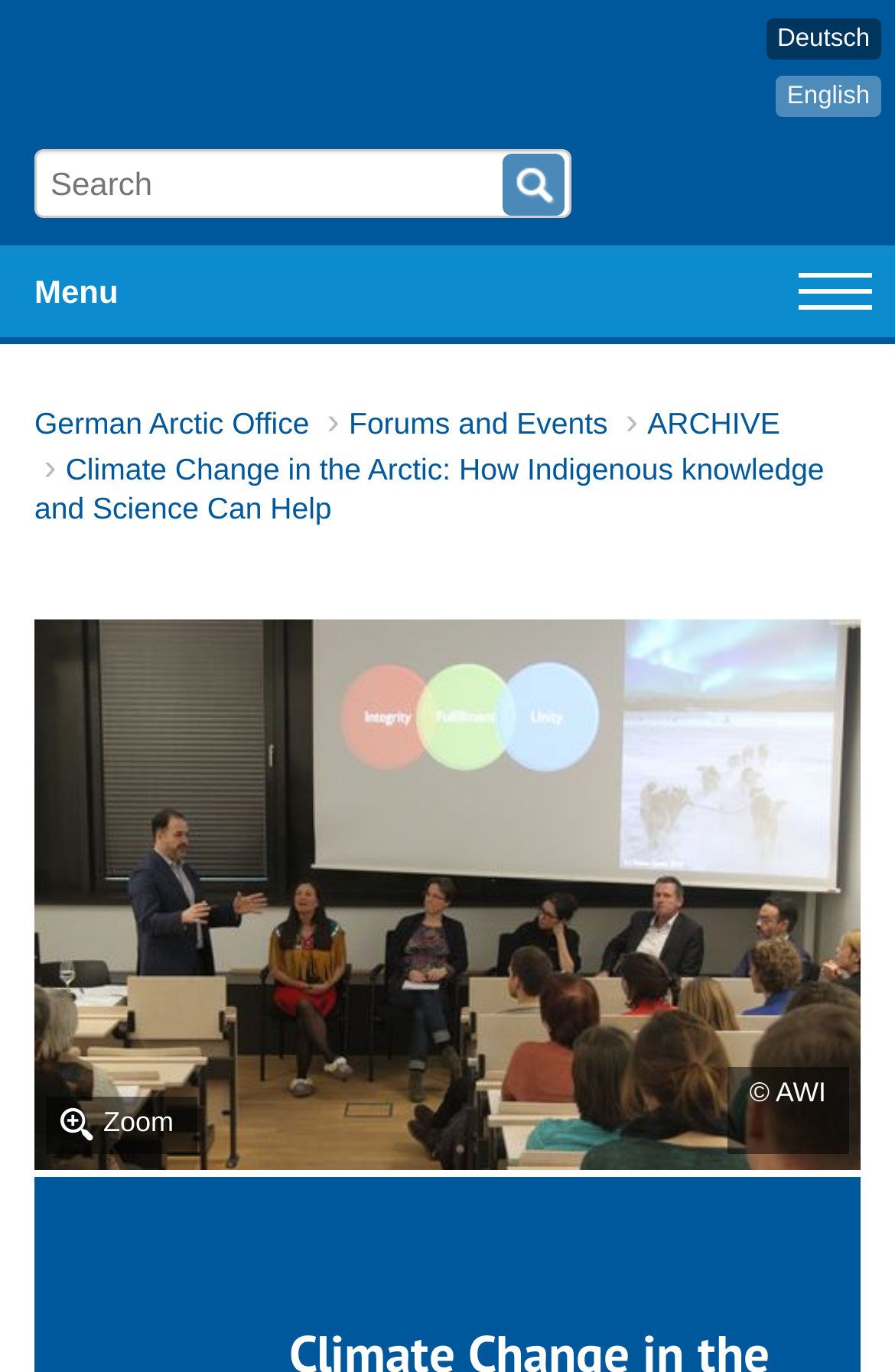Using the information in the image, give a comprehensive answer to the question: 
What is the theme of the webpage?

The webpage's title and content suggest that the theme is related to climate change, specifically focusing on the Arctic region and the contribution of indigenous knowledge and science.